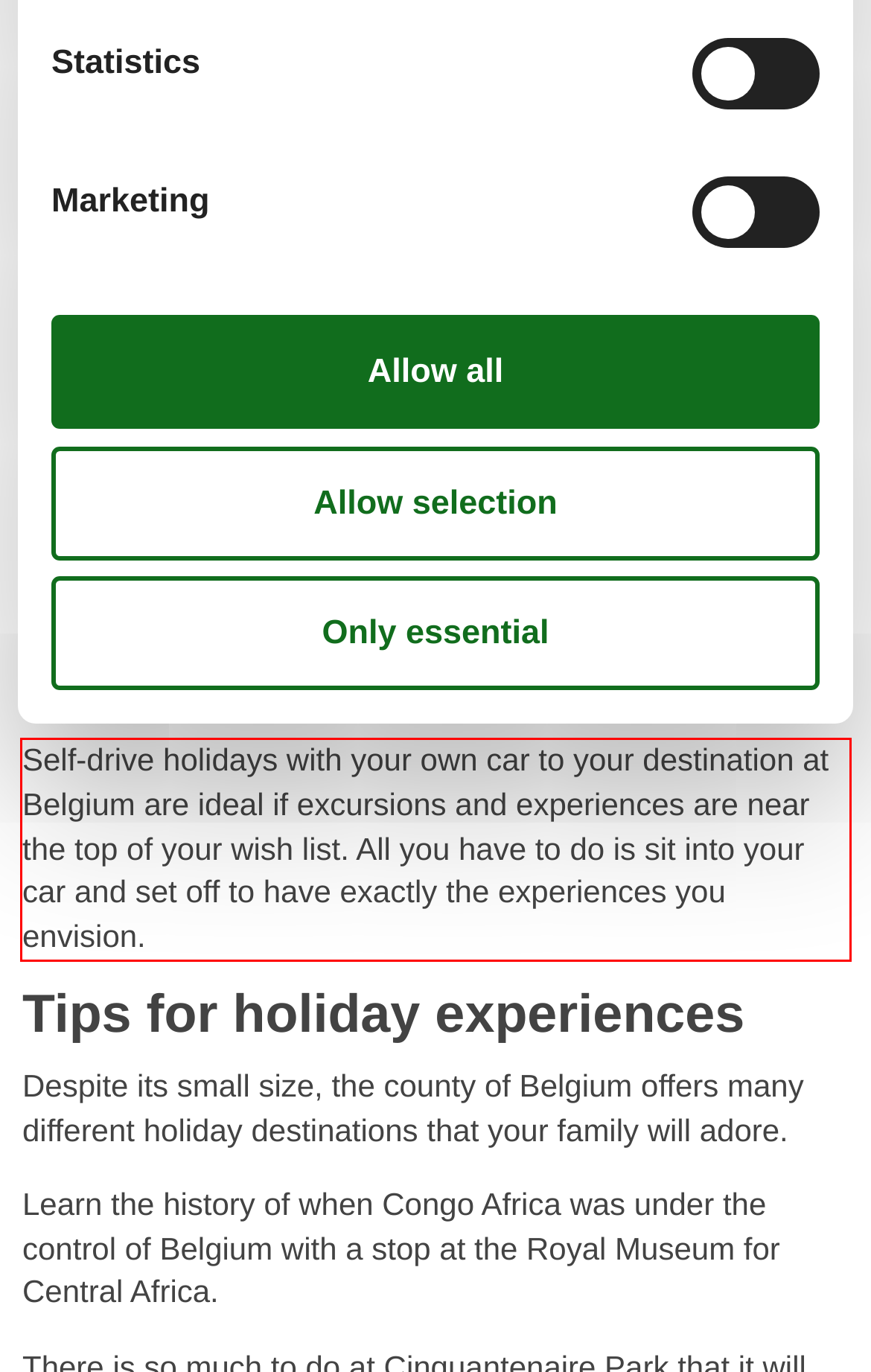Identify the red bounding box in the webpage screenshot and perform OCR to generate the text content enclosed.

Self-drive holidays with your own car to your destination at Belgium are ideal if excursions and experiences are near the top of your wish list. All you have to do is sit into your car and set off to have exactly the experiences you envision.